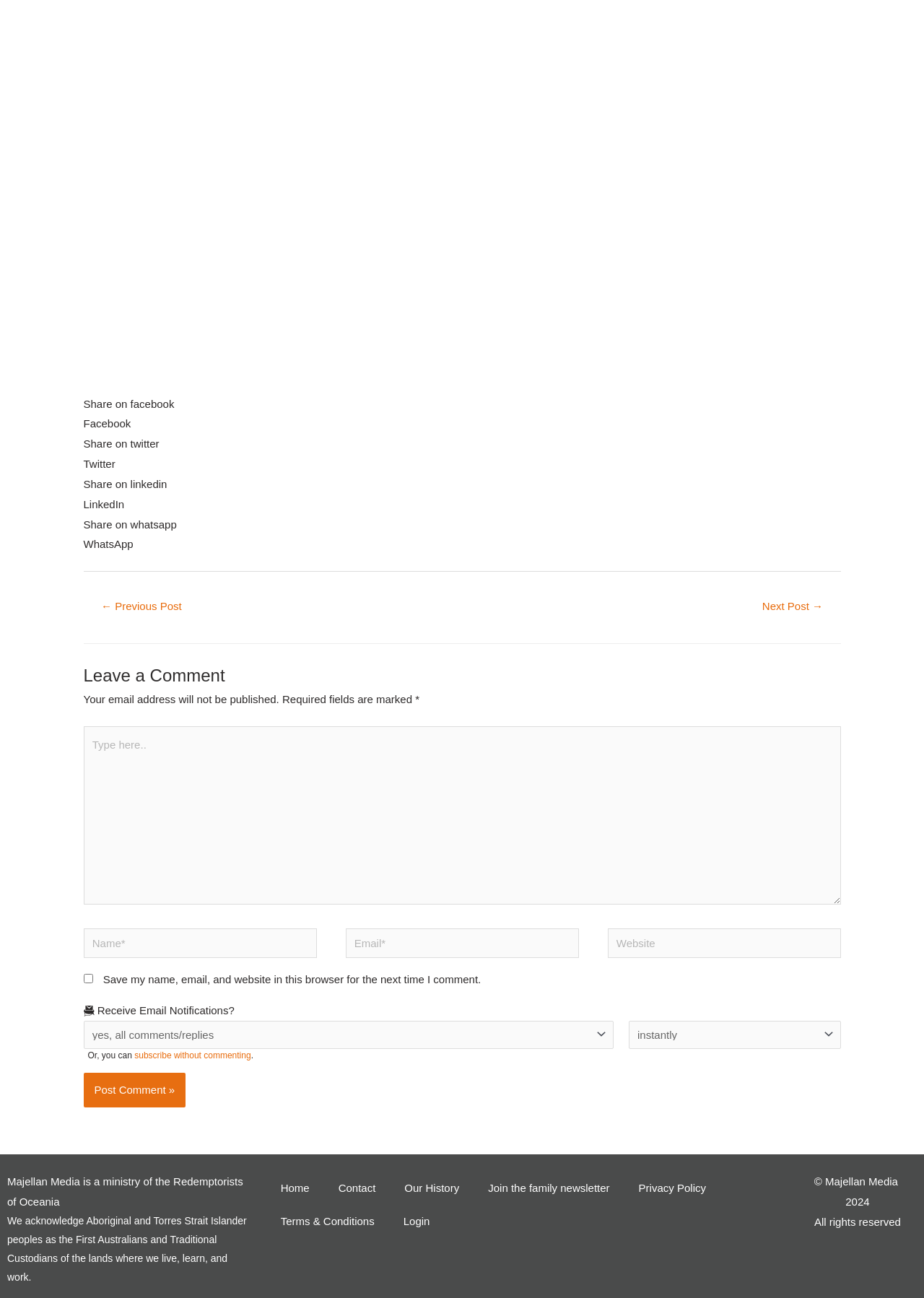What is the organization behind this website?
Could you answer the question with a detailed and thorough explanation?

The website is a ministry of the Redemptorists of Oceania, and the organization behind it is Majellan Media, as stated at the bottom of the webpage.